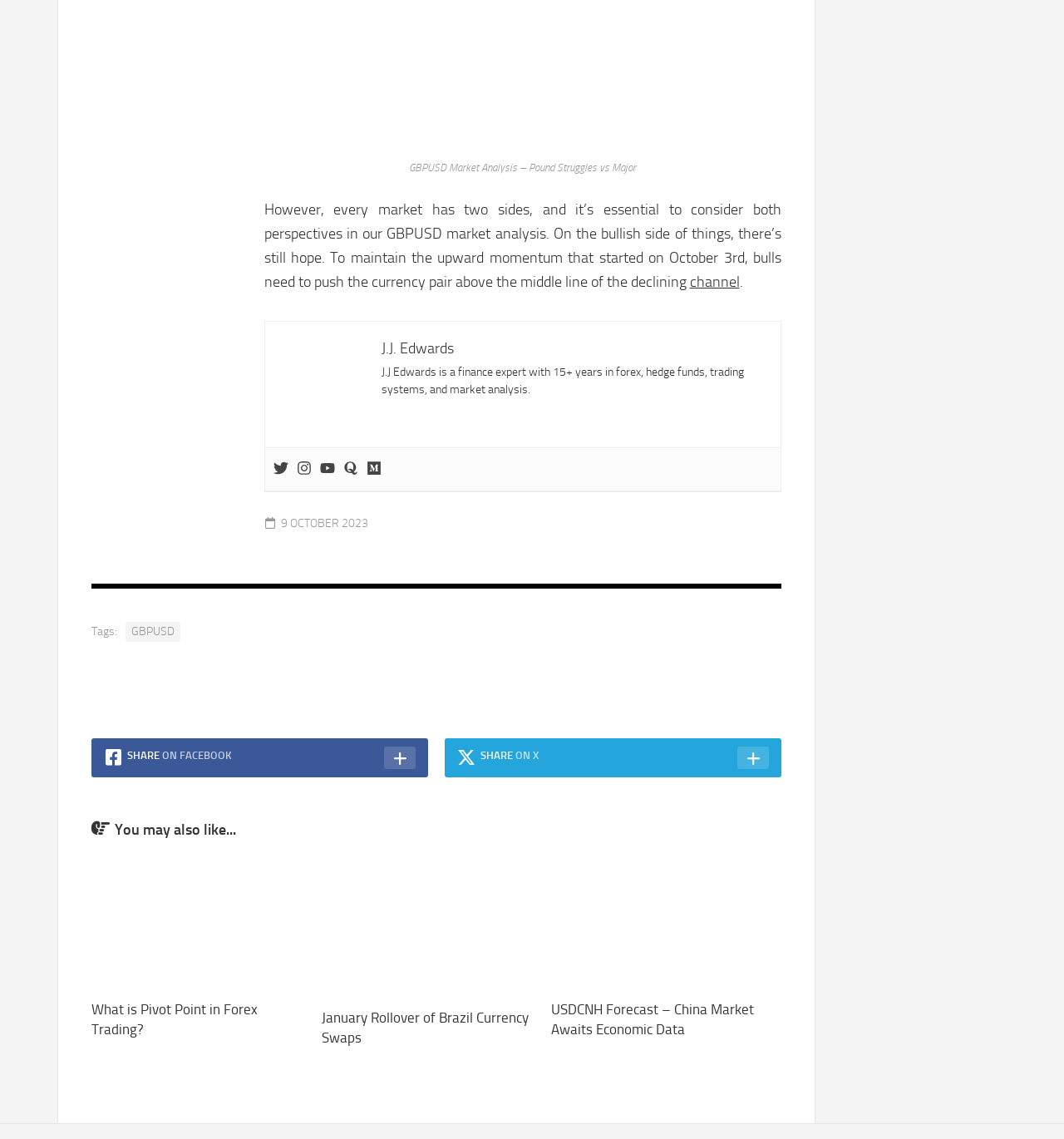Respond to the question below with a concise word or phrase:
What is the date of the GBPUSD market analysis article?

9 OCTOBER 2023